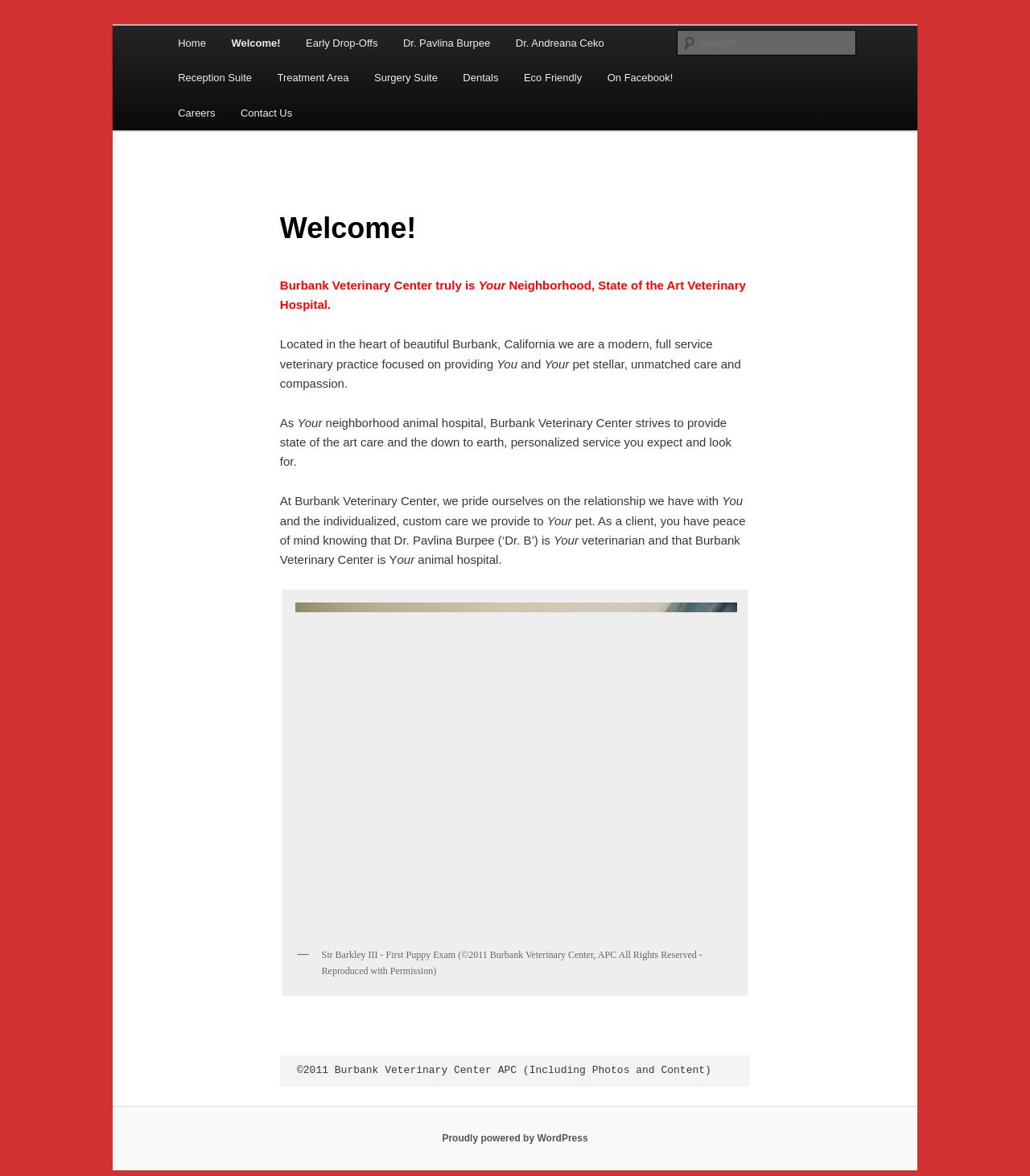Elaborate on the different components and information displayed on the webpage.

The webpage is the homepage of Burbank Veterinary Center, a veterinary hospital located in Burbank, California. At the top of the page, there is a heading with the center's name, followed by a search bar and a link to skip to the primary content. 

Below the search bar, there is a main menu with links to various pages, including the home page, welcome page, early drop-offs, and more. The main content area is divided into two sections. The top section has a heading that reads "Welcome!" and a brief introduction to the veterinary center, describing it as a modern, full-service veterinary practice focused on providing stellar care and compassion.

The introduction is followed by a paragraph of text that explains the center's approach to care, emphasizing its commitment to personalized service and state-of-the-art care. There is also a mention of the center's relationship with its clients and the individualized care it provides to pets.

Below the text, there is an image with a caption describing a puppy's first exam, and a copyright notice at the bottom of the page. The page also has a footer section with a link to the WordPress platform that powers the website.